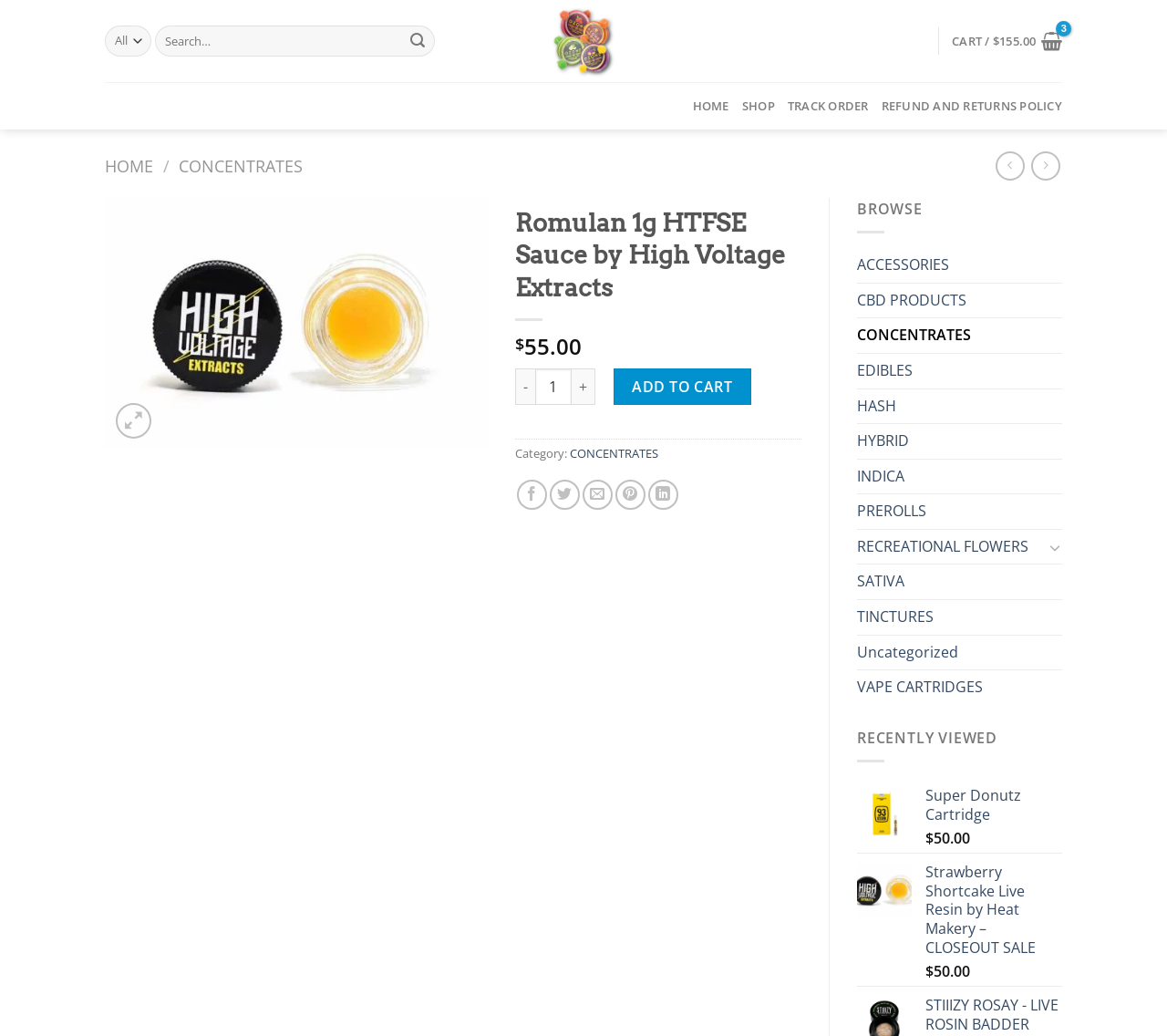Find the bounding box coordinates of the element's region that should be clicked in order to follow the given instruction: "Browse concentrates". The coordinates should consist of four float numbers between 0 and 1, i.e., [left, top, right, bottom].

[0.734, 0.308, 0.91, 0.341]